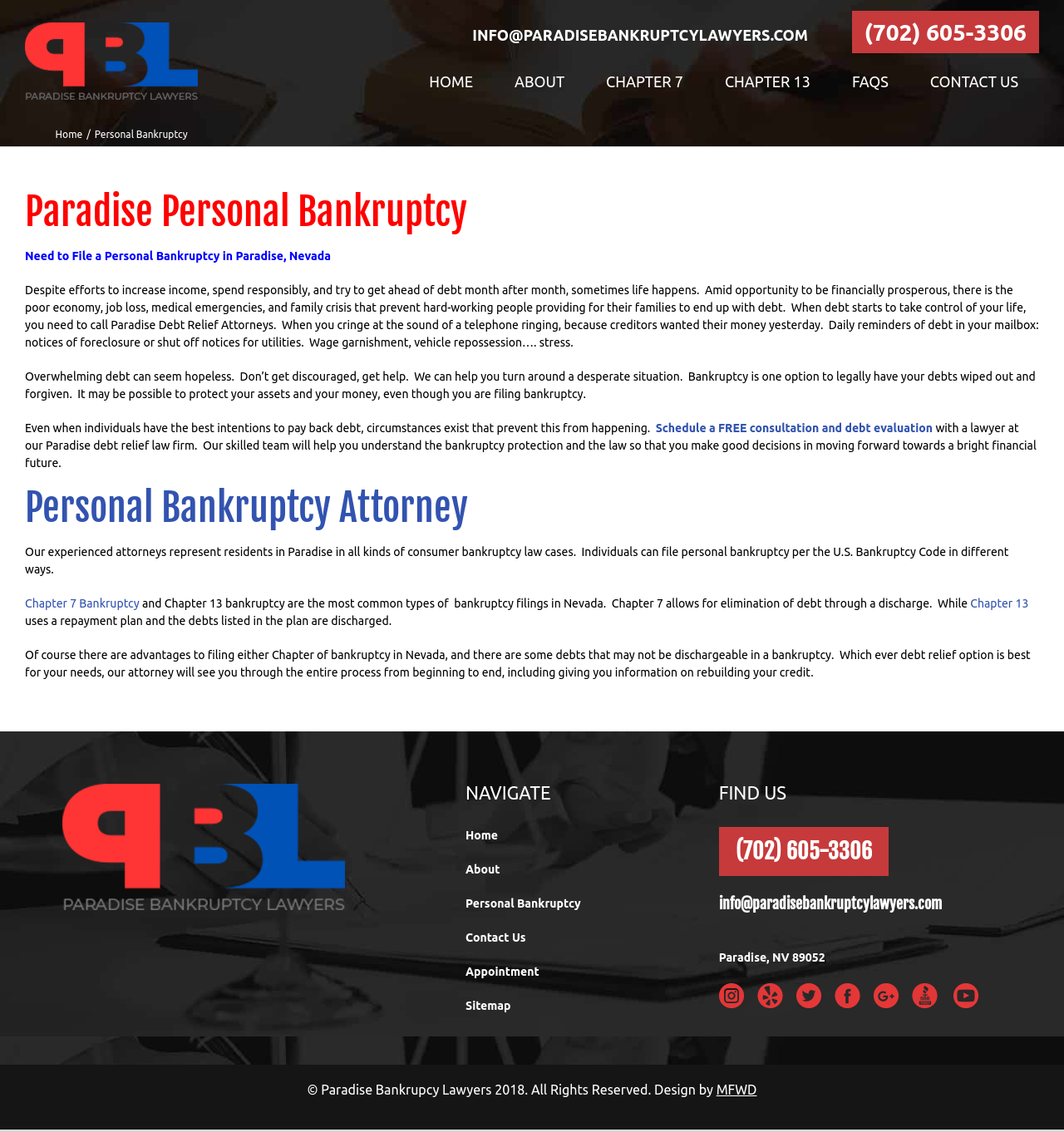Specify the bounding box coordinates of the element's area that should be clicked to execute the given instruction: "Contact us". The coordinates should be four float numbers between 0 and 1, i.e., [left, top, right, bottom].

[0.854, 0.057, 0.977, 0.087]